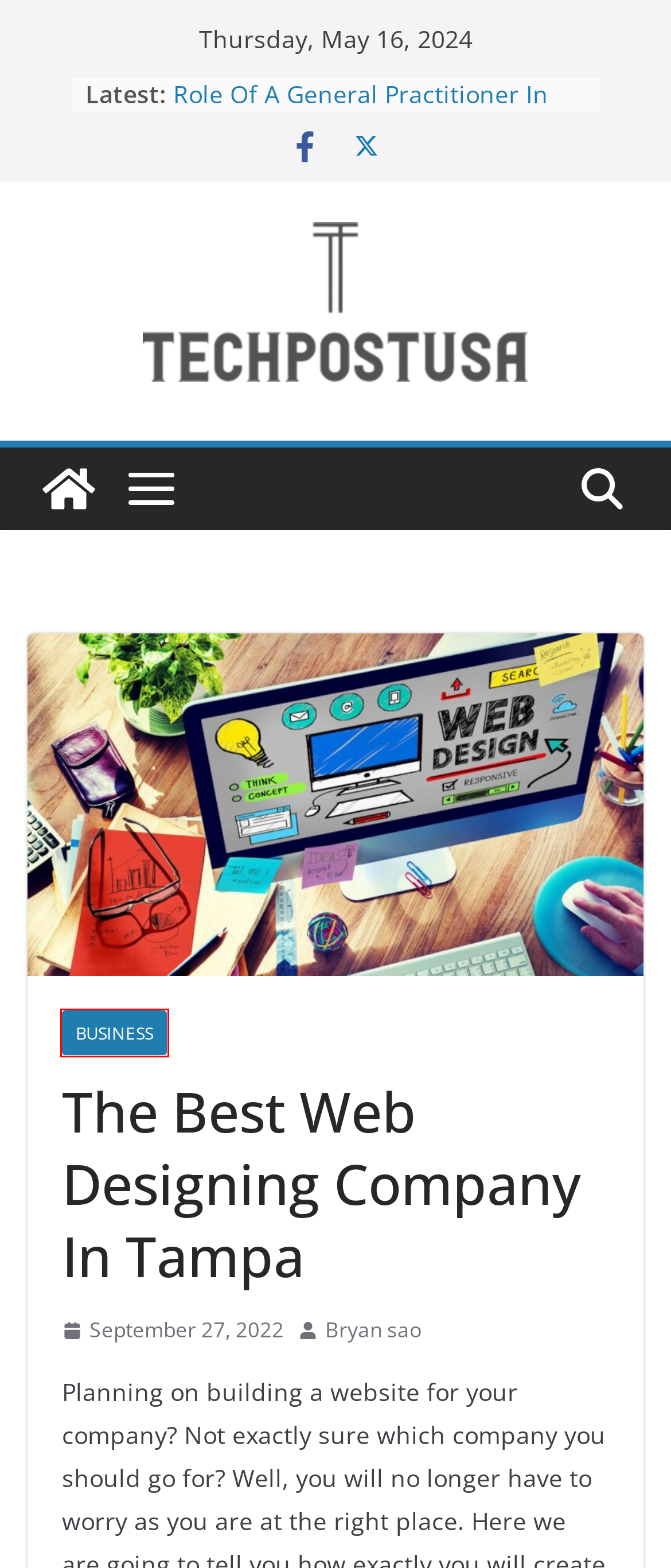Review the screenshot of a webpage containing a red bounding box around an element. Select the description that best matches the new webpage after clicking the highlighted element. The options are:
A. Digital Marketing Archives - Tech Post Usa
B. February 2023 - Tech Post Usa
C. Services Archives - Tech Post Usa
D. Business Archives - Tech Post Usa
E. February 2022 - Tech Post Usa
F. music Archives - Tech Post Usa
G. Techpostusa - Providing valuable information on several topics
H. Software Archives - Tech Post Usa

D